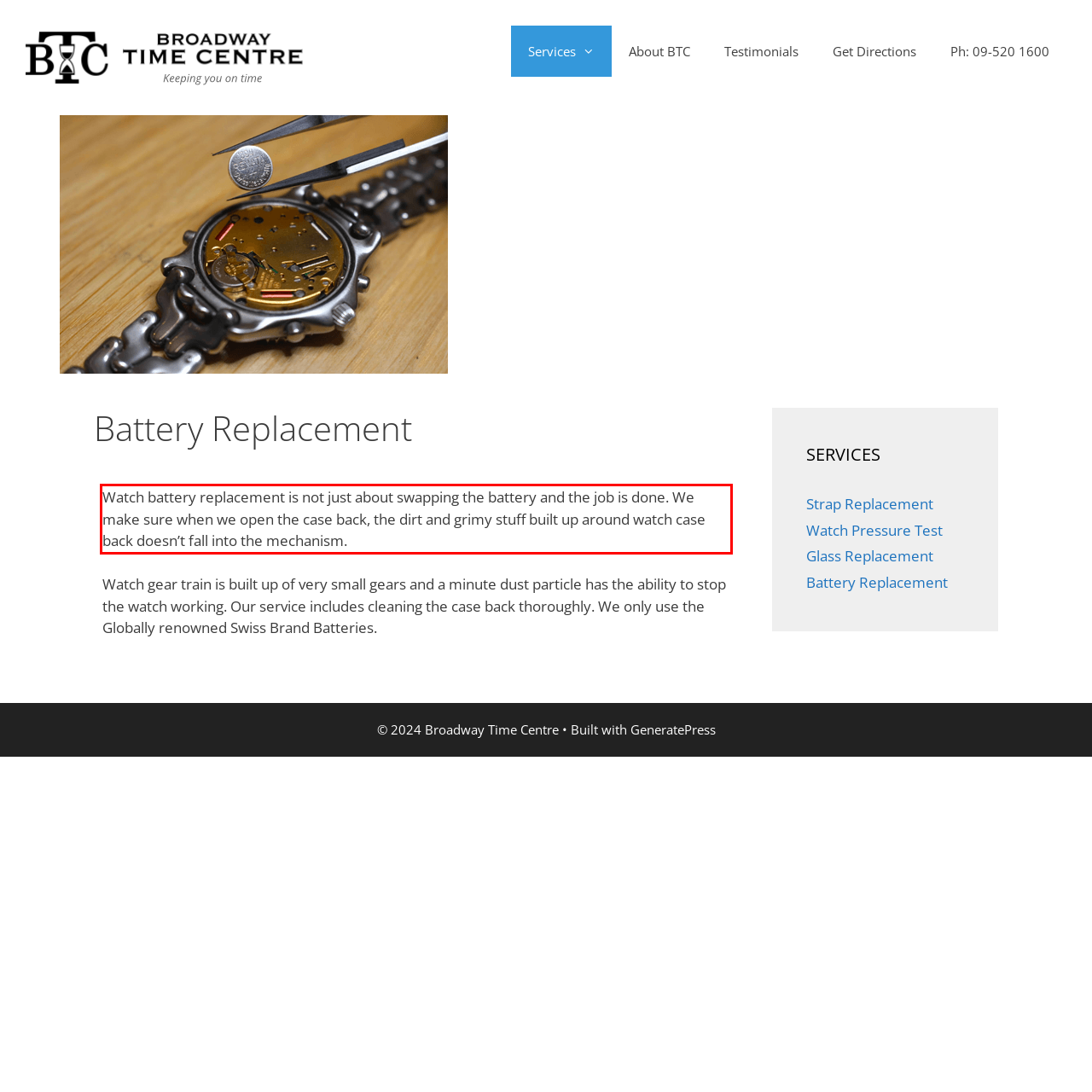Please analyze the provided webpage screenshot and perform OCR to extract the text content from the red rectangle bounding box.

Watch battery replacement is not just about swapping the battery and the job is done. We make sure when we open the case back, the dirt and grimy stuff built up around watch case back doesn’t fall into the mechanism.